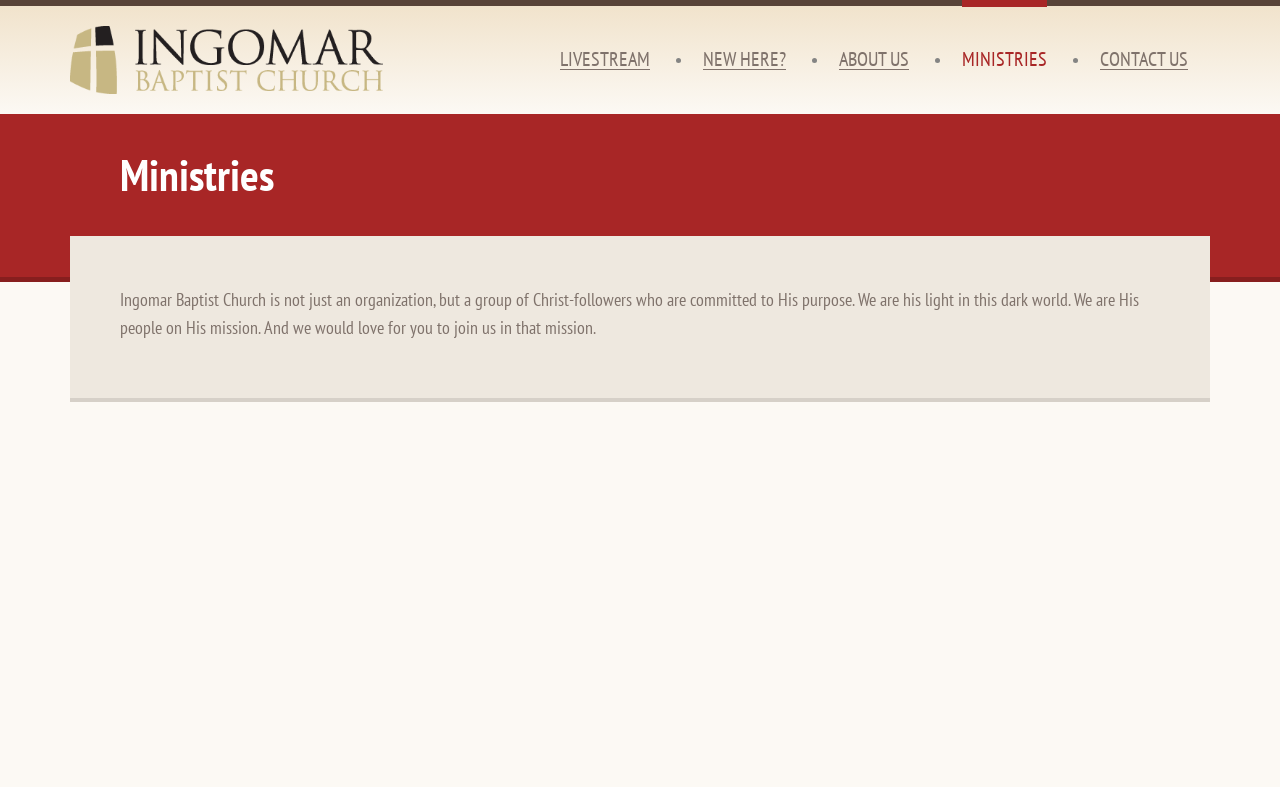Analyze the image and provide a detailed answer to the question: What is the position of the 'MINISTRIES' link?

I analyzed the bounding box coordinates of the links in the top navigation bar and found that the 'MINISTRIES' link is the fifth link from the left, with a x1 coordinate of 0.752.